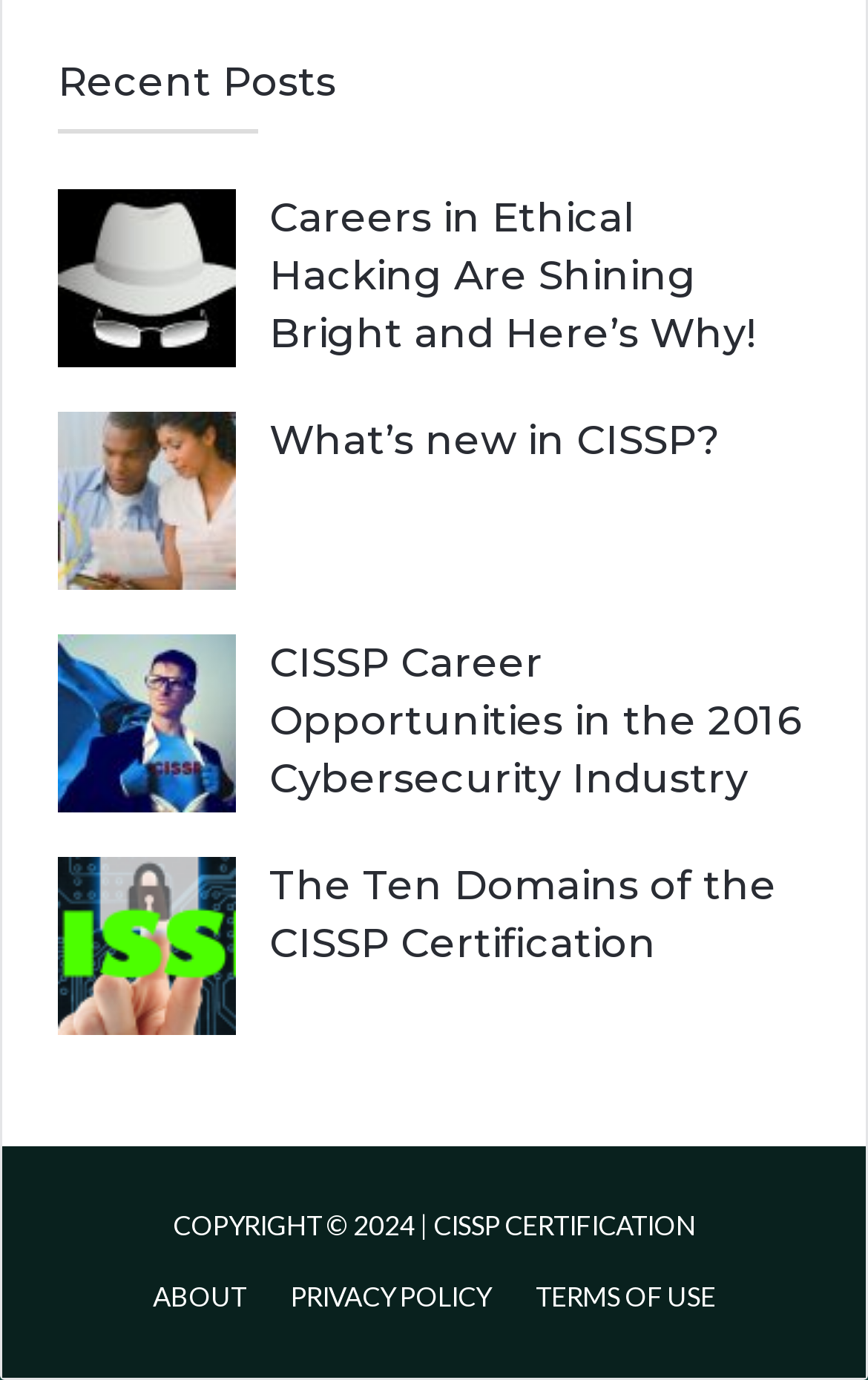Provide your answer in one word or a succinct phrase for the question: 
How many links are there on the webpage?

9